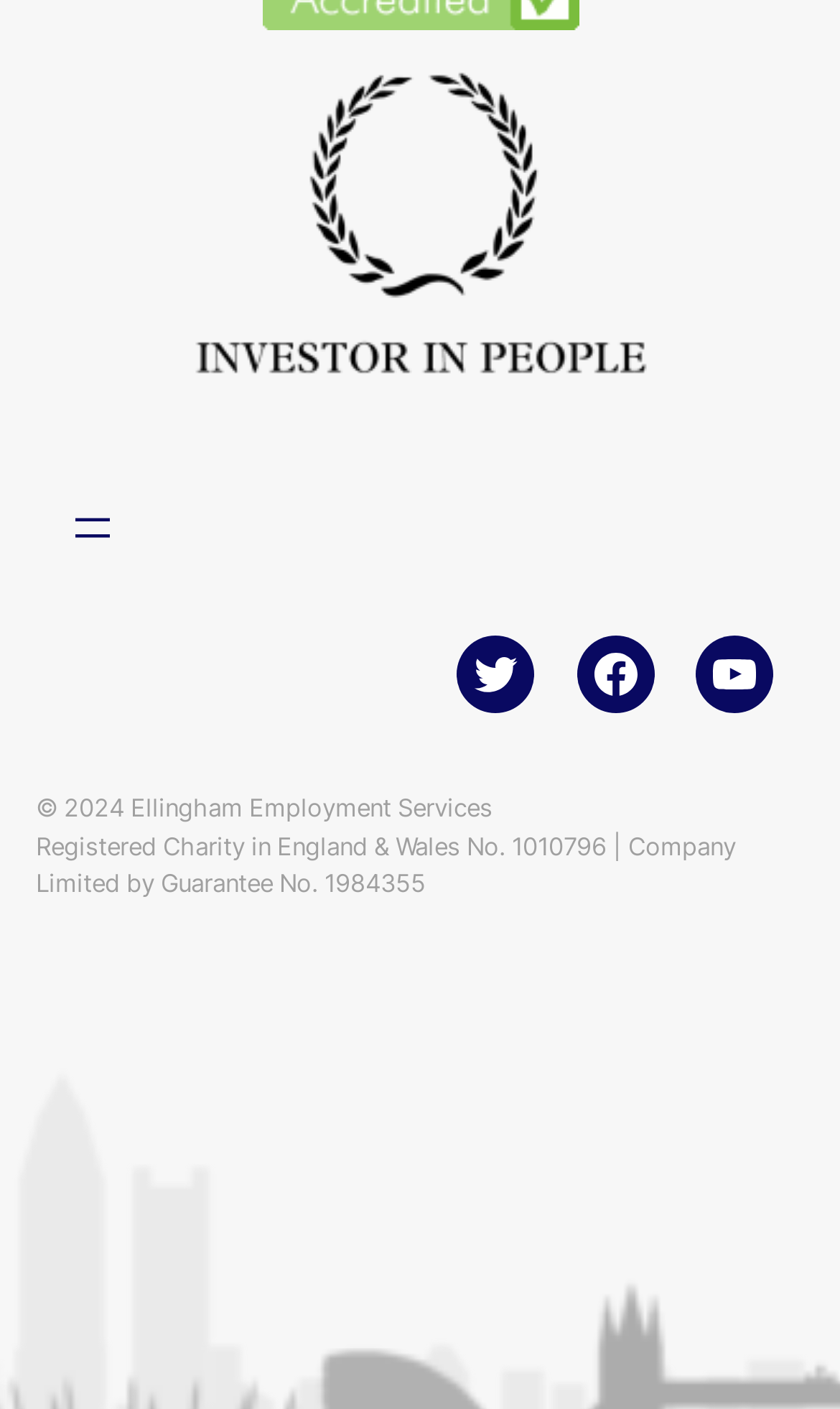Reply to the question with a single word or phrase:
What is the name of the charity?

Ellingham Employment Services